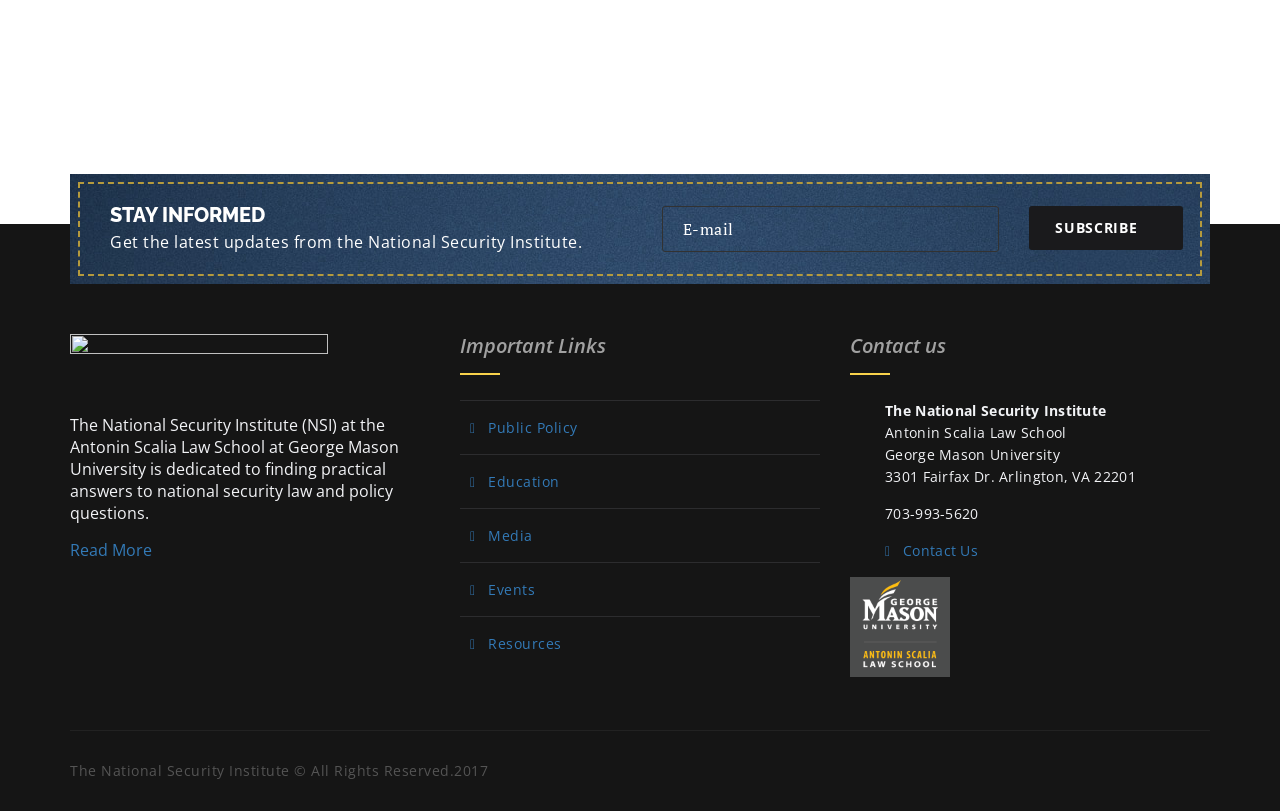Using the description: "input value="E-mail" name="EMAIL" value="E-mail"", determine the UI element's bounding box coordinates. Ensure the coordinates are in the format of four float numbers between 0 and 1, i.e., [left, top, right, bottom].

[0.517, 0.254, 0.781, 0.311]